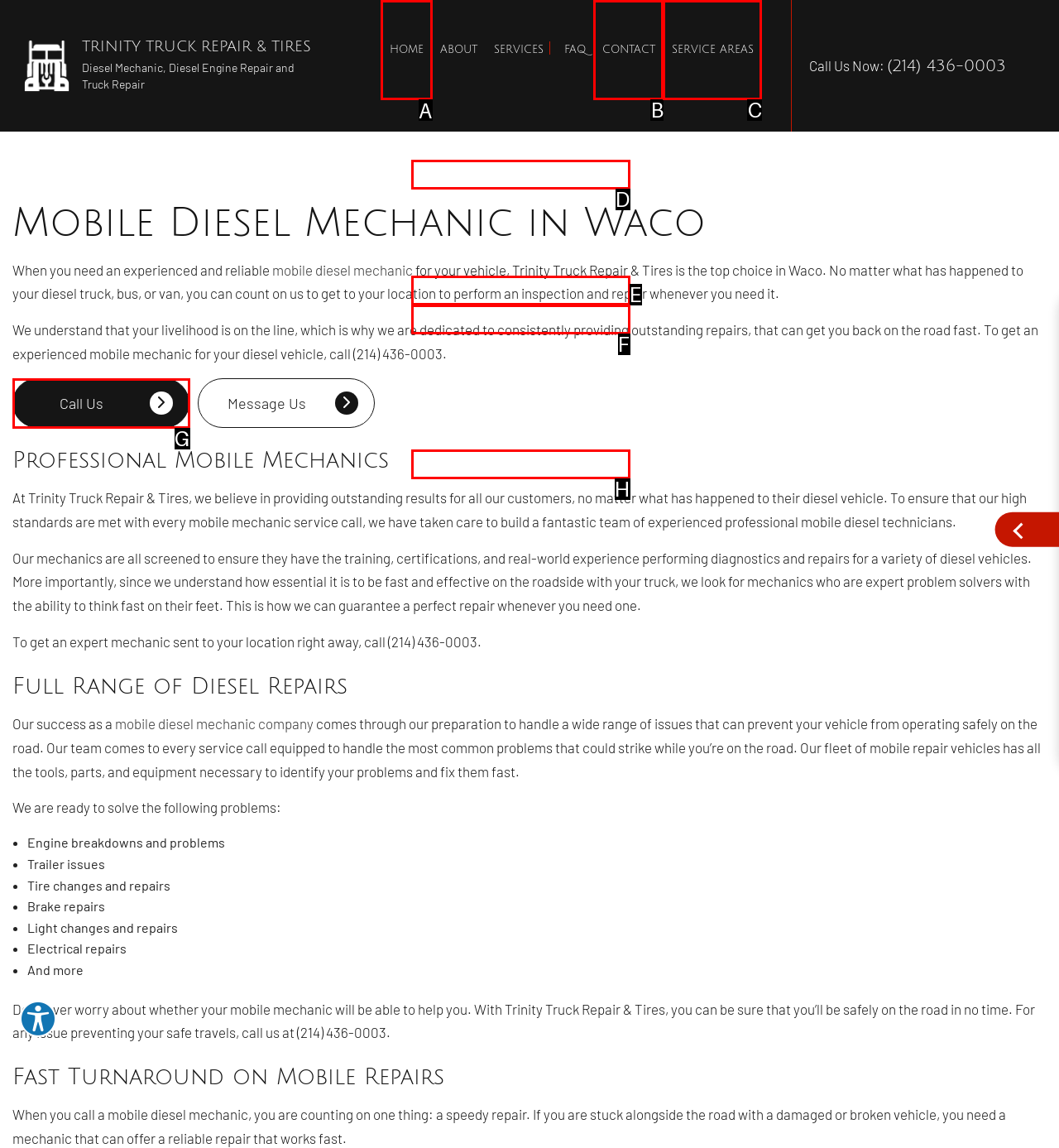For the task: Click the 'HOME' link, identify the HTML element to click.
Provide the letter corresponding to the right choice from the given options.

A